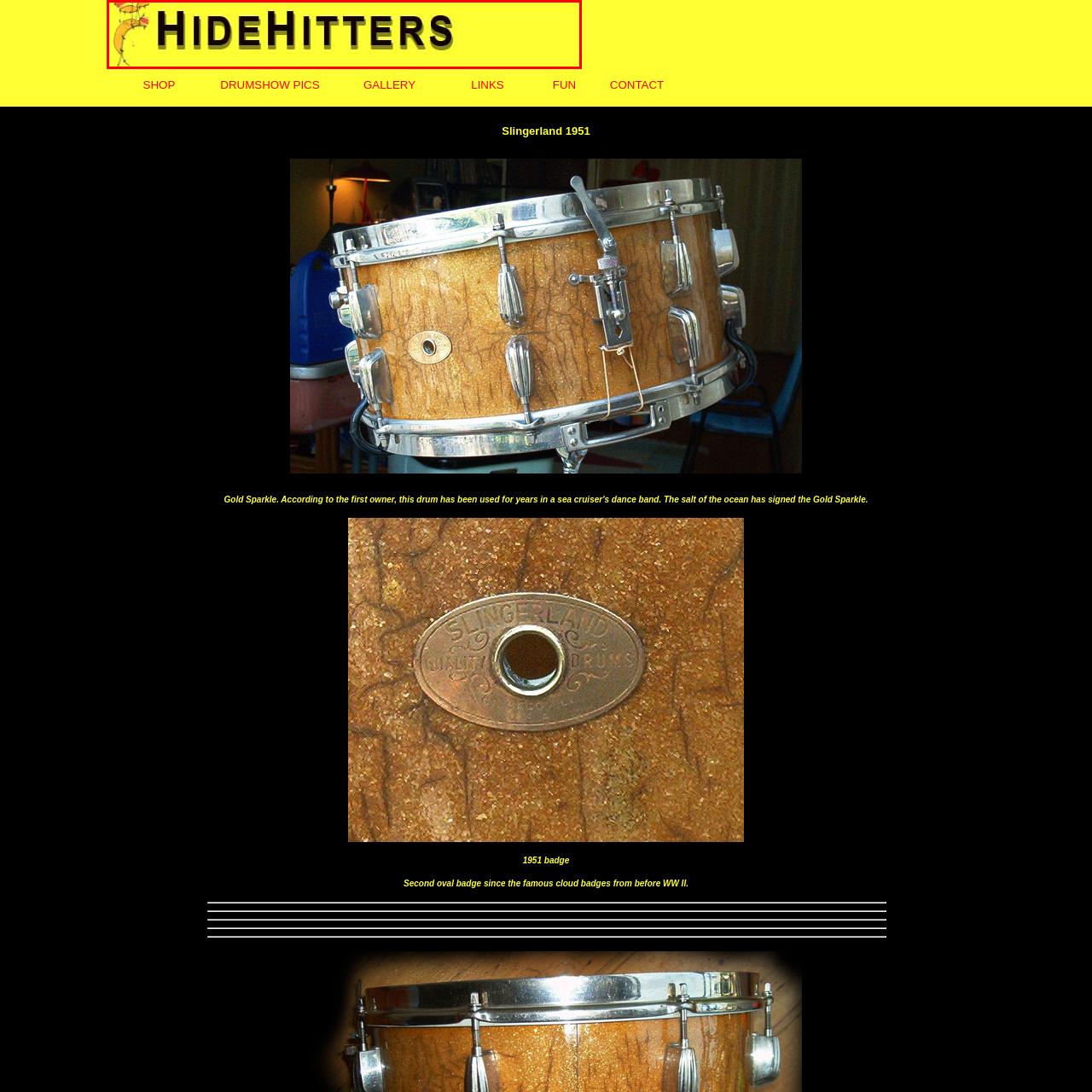Provide a thorough description of the image enclosed within the red border.

The image features a vibrant logo for "HideHitters," set against a bright yellow background. The logo prominently showcases the name "HideHitters" in bold black letters, giving it a dynamic and eye-catching appearance. Accompanying the text is a whimsical graphic of a yellow character playing a musical instrument, which adds a playful touch to the design. This combination of bold typography and lively imagery suggests a creative or entertainment-related theme, inviting viewers to explore the brand further.